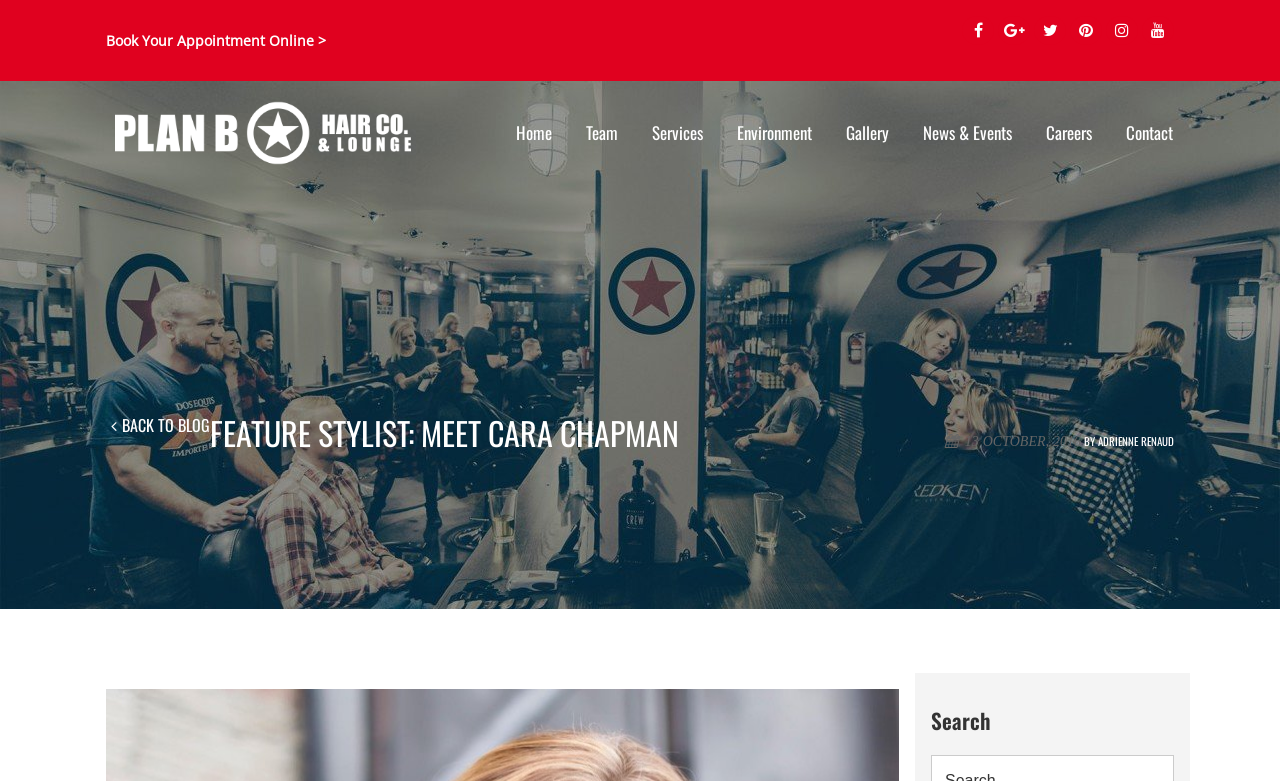Please identify the bounding box coordinates of the clickable element to fulfill the following instruction: "Go to the home page". The coordinates should be four float numbers between 0 and 1, i.e., [left, top, right, bottom].

[0.39, 0.132, 0.445, 0.208]